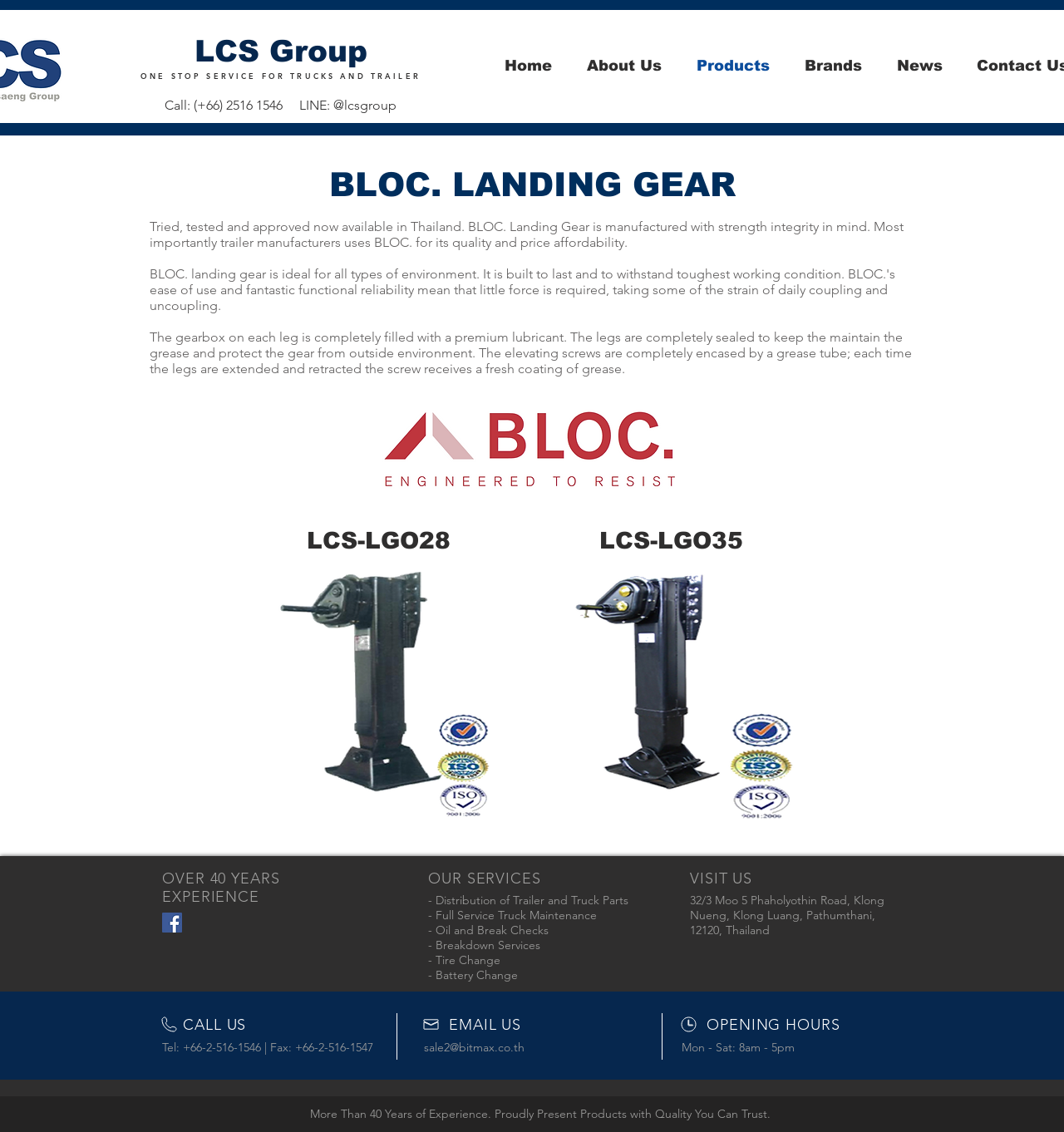Pinpoint the bounding box coordinates of the clickable element to carry out the following instruction: "Enter your name."

None